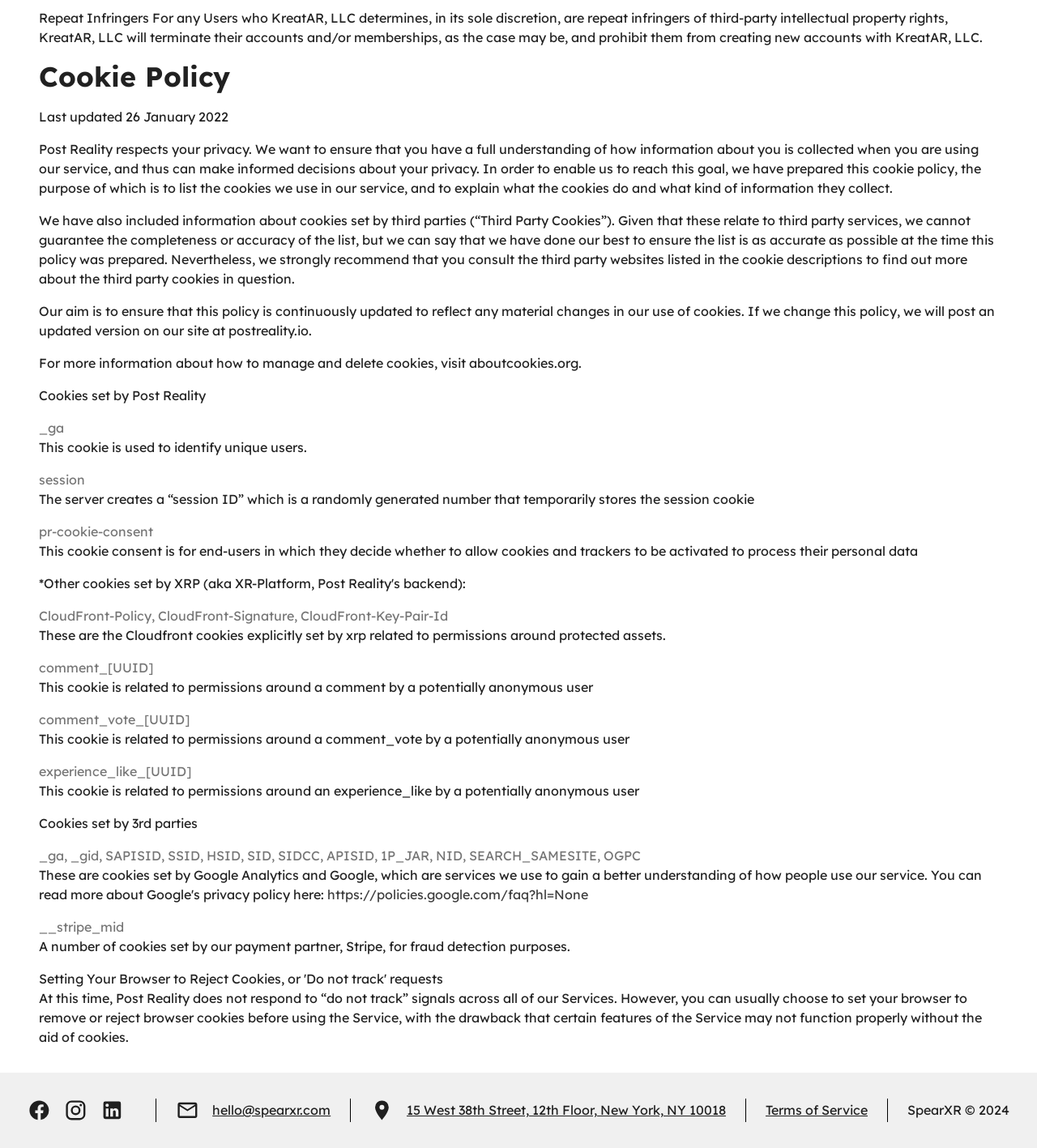Please determine the bounding box coordinates of the clickable area required to carry out the following instruction: "Visit the 'Terms of Service' page". The coordinates must be four float numbers between 0 and 1, represented as [left, top, right, bottom].

[0.738, 0.96, 0.837, 0.974]